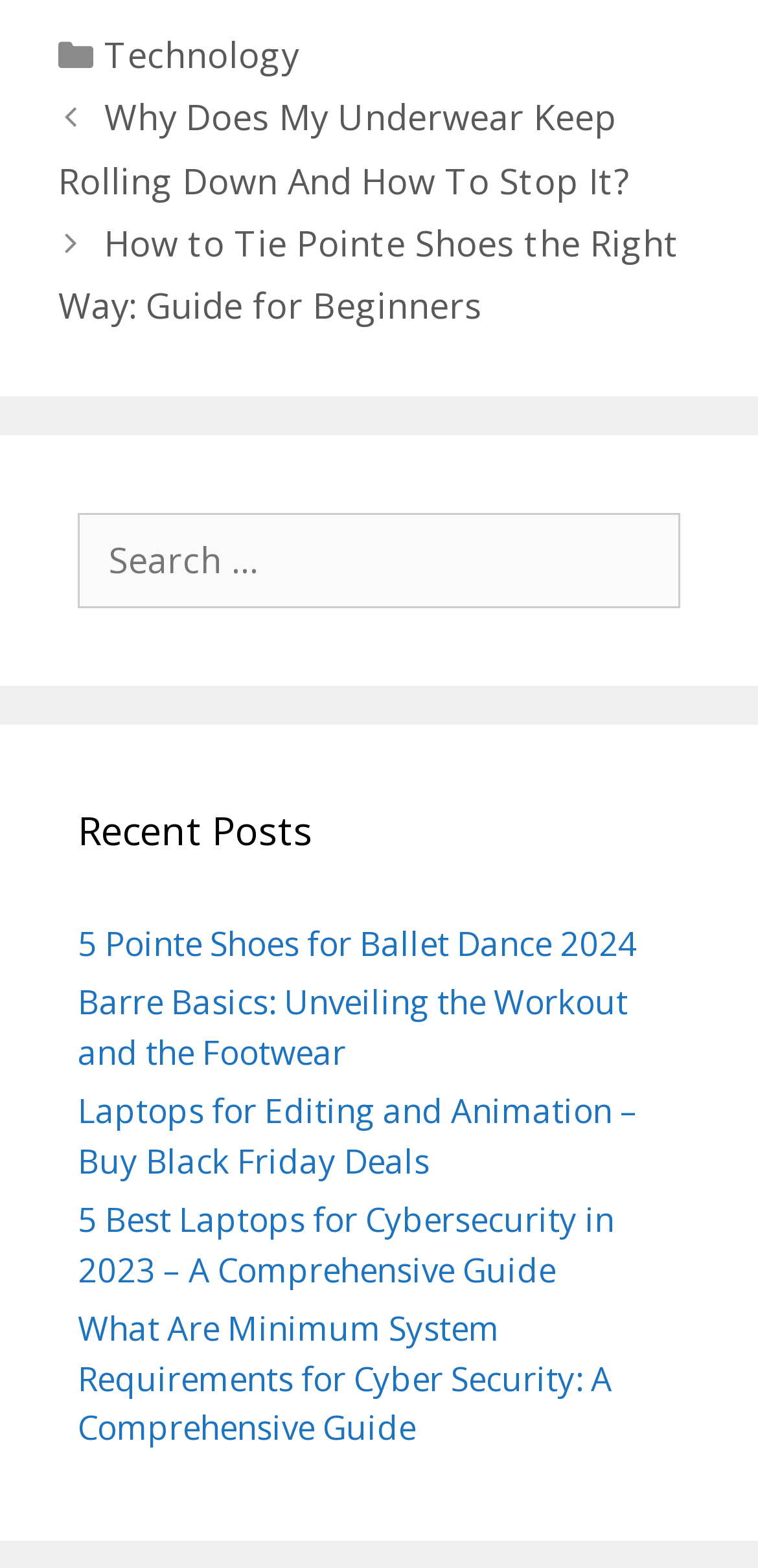Determine the bounding box coordinates of the clickable element to complete this instruction: "Search for something". Provide the coordinates in the format of four float numbers between 0 and 1, [left, top, right, bottom].

[0.103, 0.327, 0.897, 0.387]